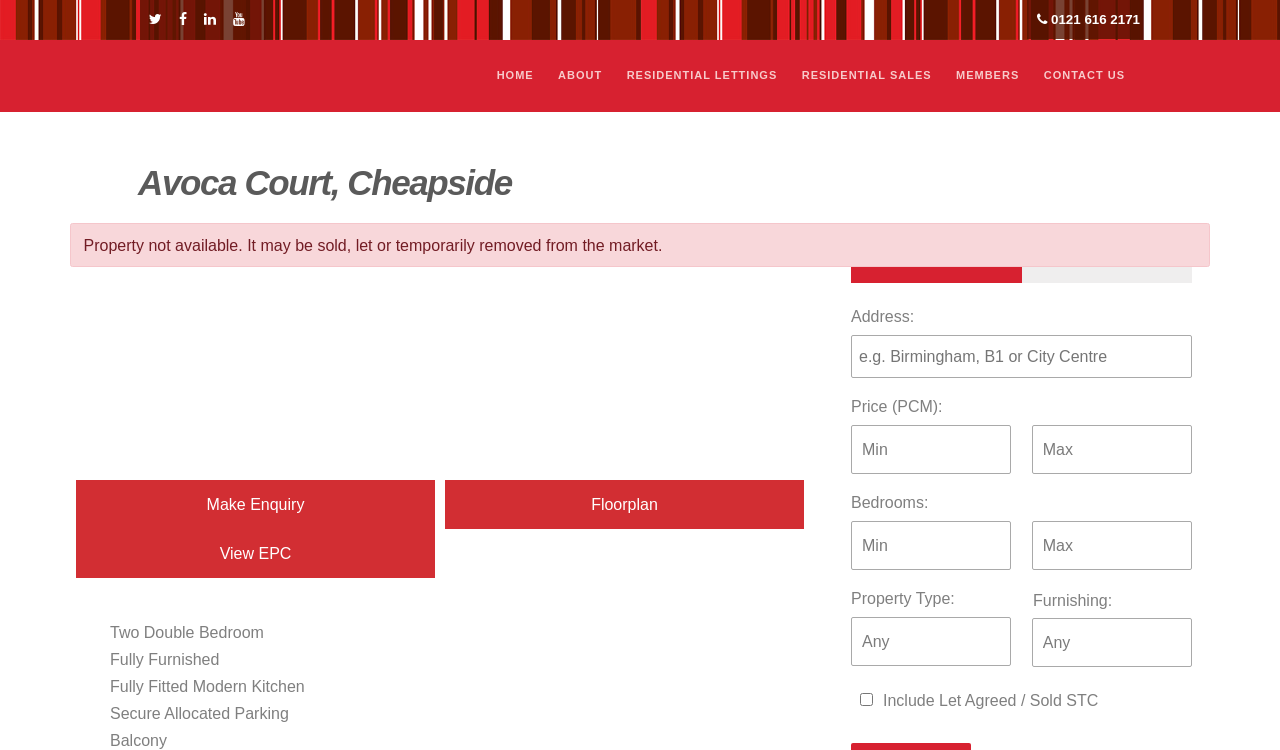Is the 'Include Let Agreed / Sold STC' option checked by default?
Provide a concise answer using a single word or phrase based on the image.

No